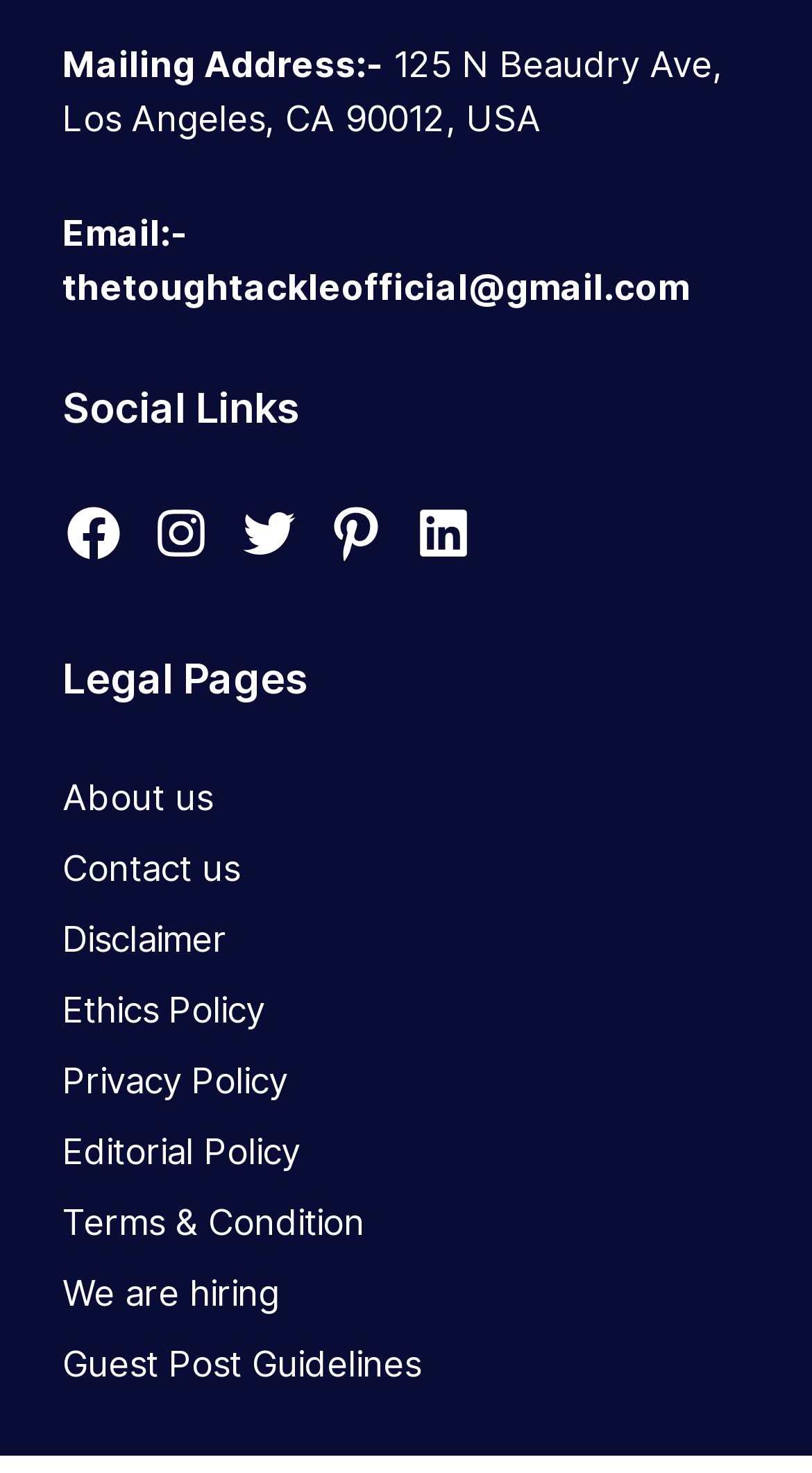Extract the bounding box coordinates for the HTML element that matches this description: "Terms & Condition". The coordinates should be four float numbers between 0 and 1, i.e., [left, top, right, bottom].

[0.077, 0.816, 0.449, 0.845]